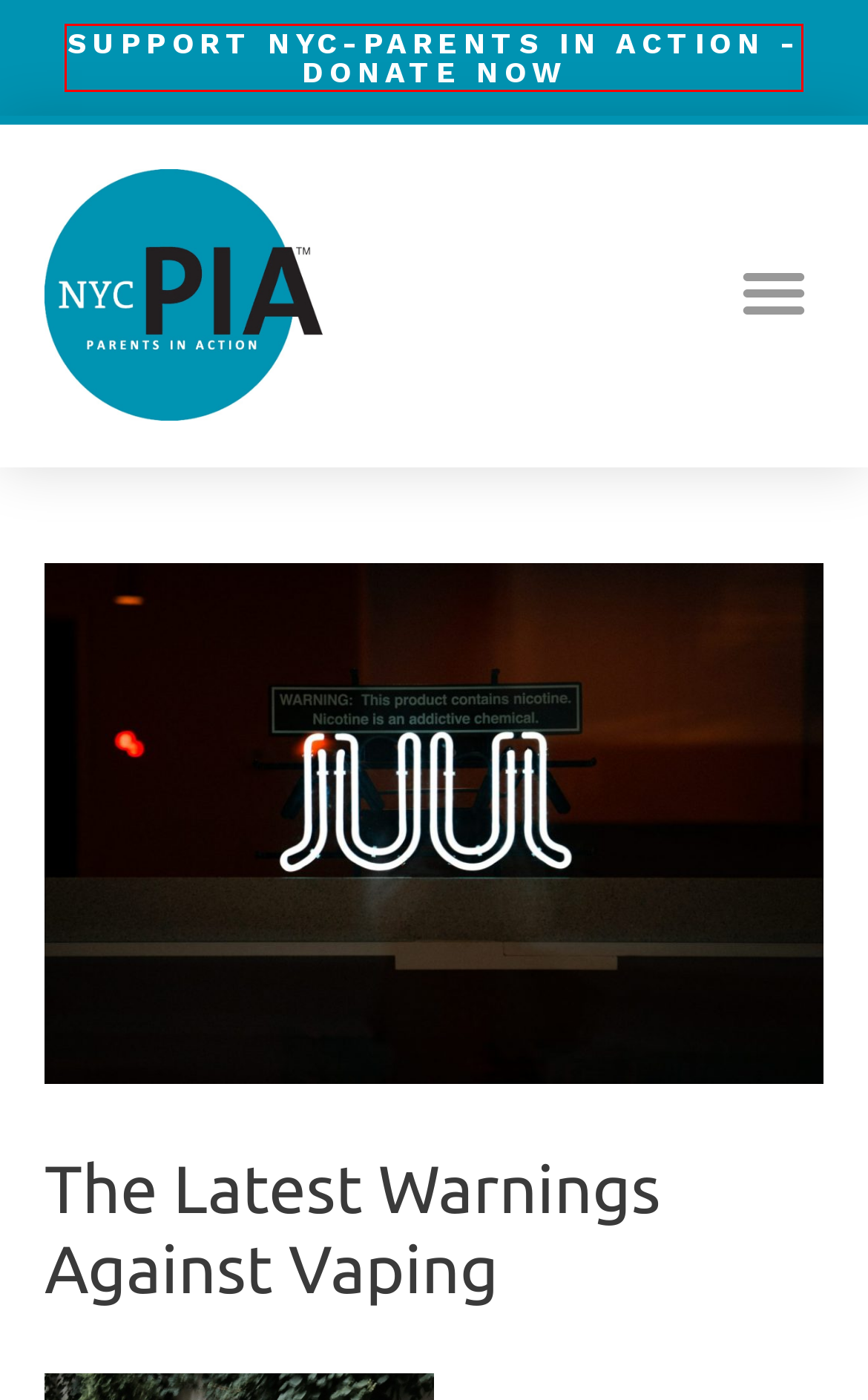Examine the screenshot of a webpage featuring a red bounding box and identify the best matching webpage description for the new page that results from clicking the element within the box. Here are the options:
A. From the Editor – February 2019 – Parents in Action
B. Donation Form
C. Our Mission – Parents in Action
D. Facilitated Discussions – Parents in Action
E. Our History – Parents in Action
F. 2019-2020  Welcome – Parents in Action
G. Contact Us – Parents in Action
H. 2019 Fall Benefit: The Science of Happiness – Parents in Action

B